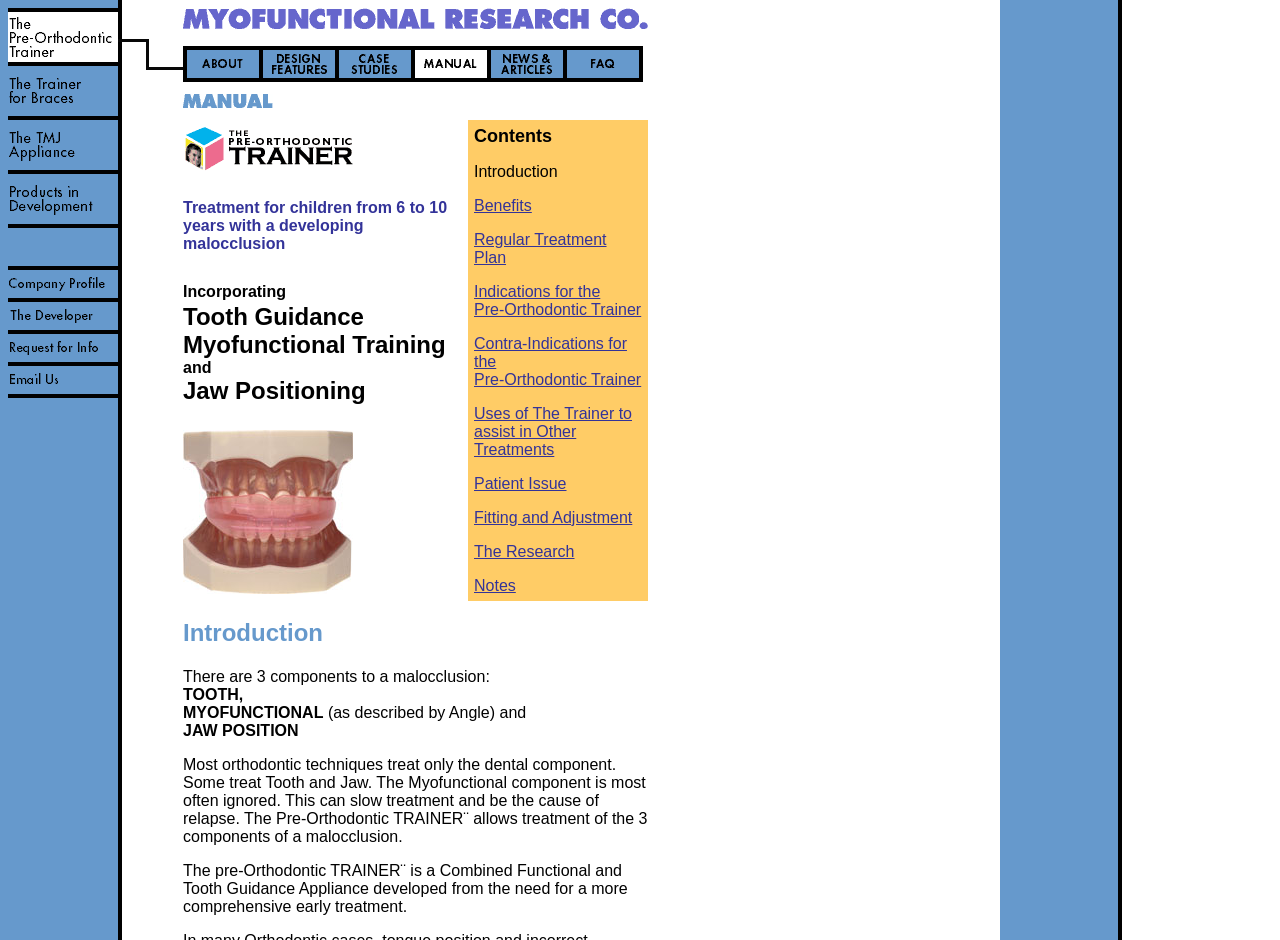Can you find the bounding box coordinates of the area I should click to execute the following instruction: "Click on The Pre-Orthodontic Trainer"?

[0.006, 0.051, 0.089, 0.069]